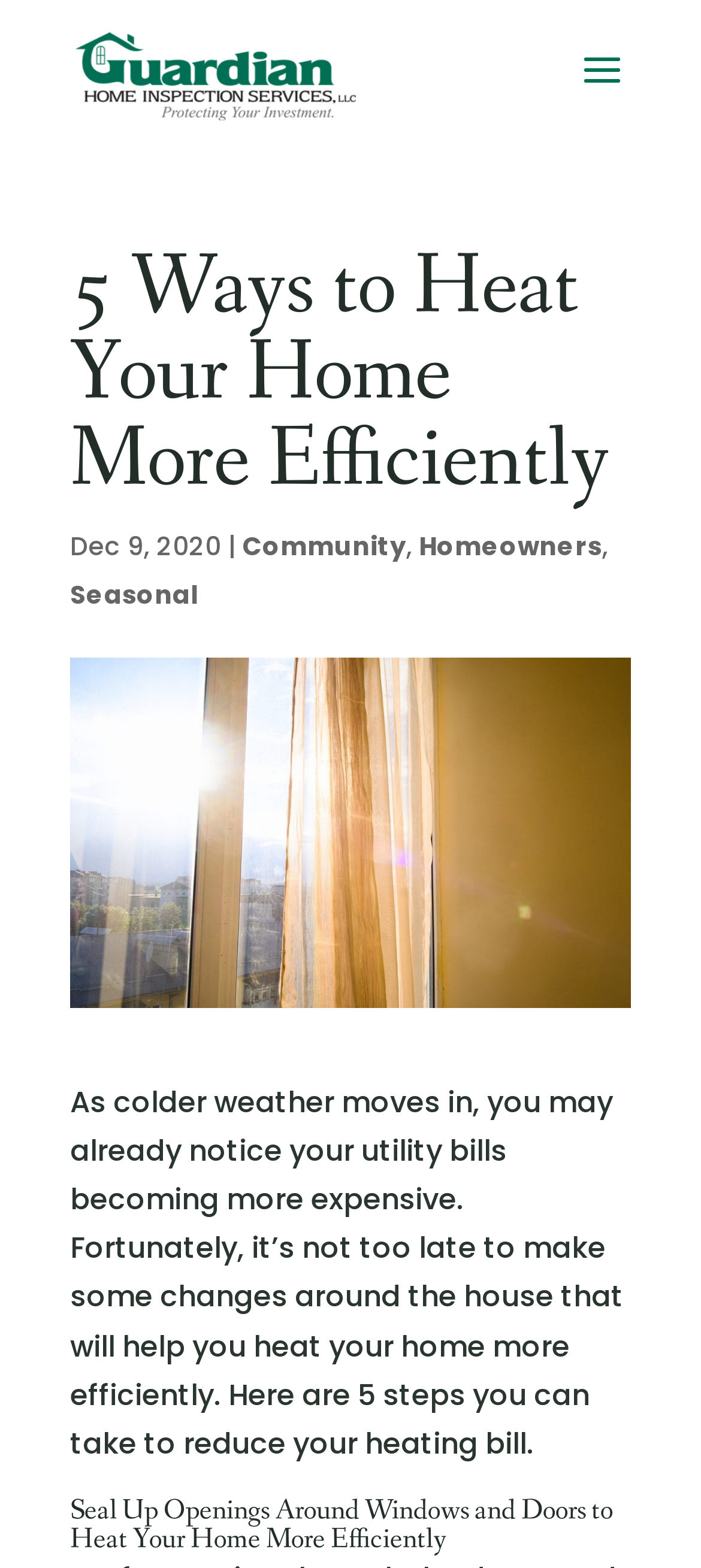Using the information in the image, give a detailed answer to the following question: What is the first step to heat home more efficiently?

I found the first step by looking at the subheading element that says 'Seal Up Openings Around Windows and Doors to Heat Your Home More Efficiently' which is located below the introductory paragraph.